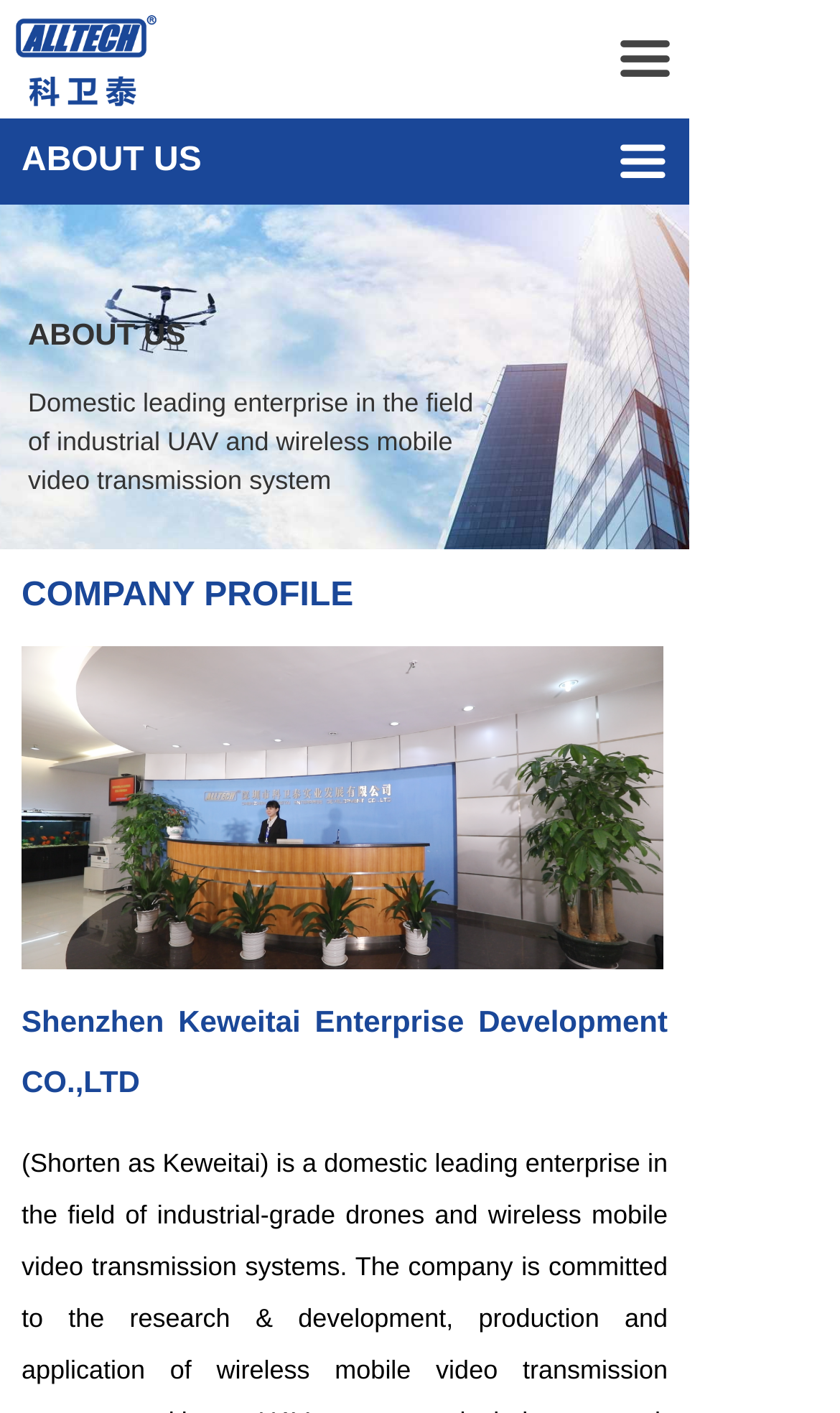Specify the bounding box coordinates of the element's region that should be clicked to achieve the following instruction: "Click on the Home link". The bounding box coordinates consist of four float numbers between 0 and 1, in the format [left, top, right, bottom].

[0.0, 0.0, 0.072, 0.067]